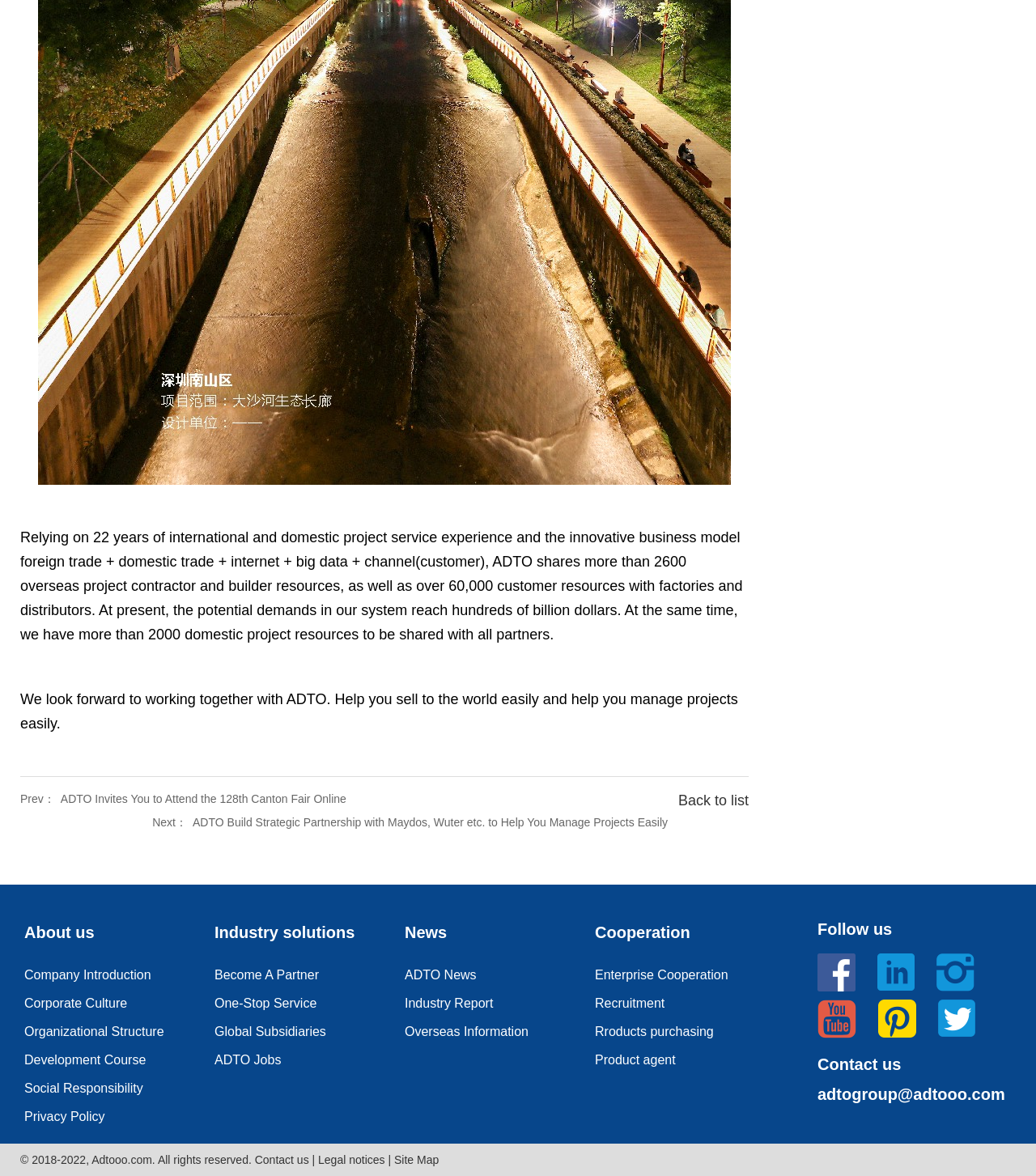Answer the question below using just one word or a short phrase: 
What is the company's contact email?

adtogroup@adtooo.com